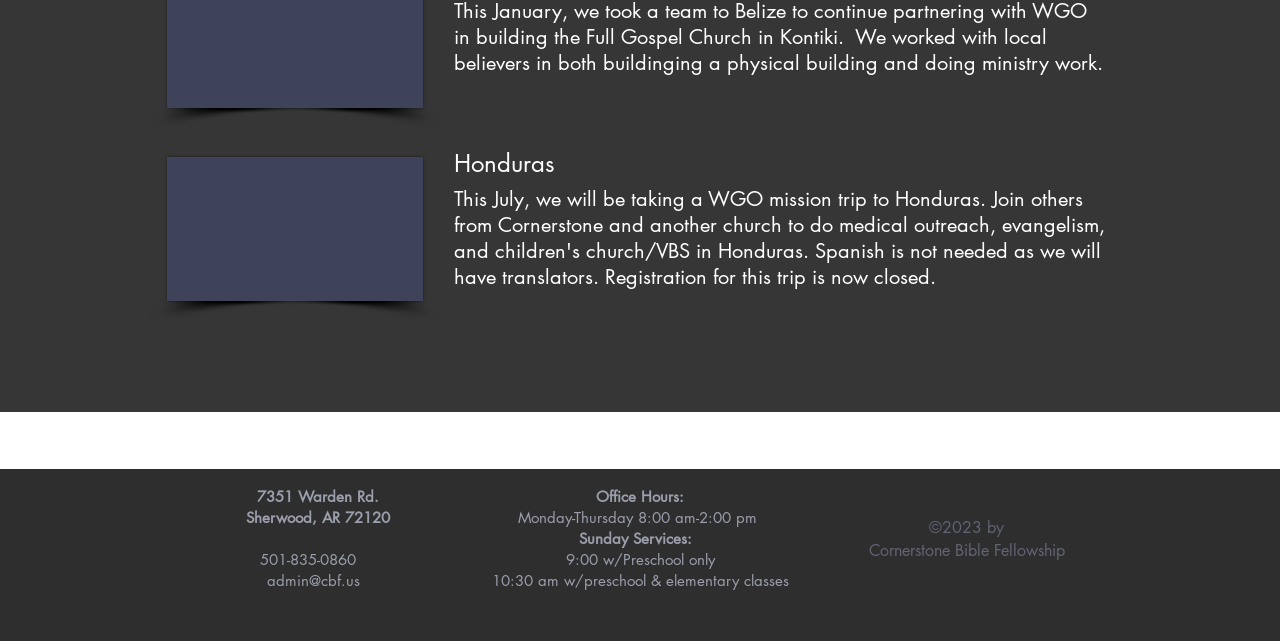What is the phone number of the church?
Analyze the image and provide a thorough answer to the question.

I found the phone number of the church by looking at the contact information section, where the address and email are also located. The text '501-835-0860' is the phone number of the church.